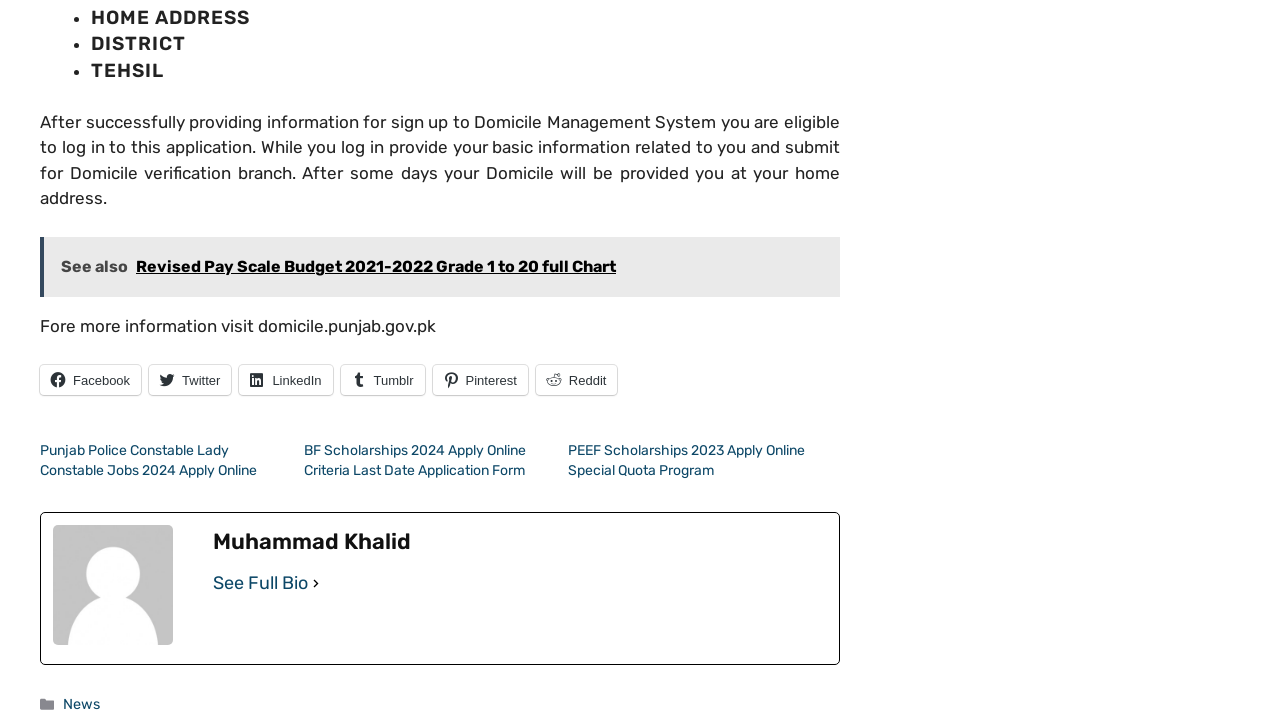How many social media links are there?
Provide an in-depth and detailed answer to the question.

There are six social media links on the webpage, which are Facebook, Twitter, LinkedIn, Tumblr, Pinterest, and Reddit. These links are represented by elements with OCR text ' Facebook', ' Twitter', ' LinkedIn', ' Tumblr', ' Pinterest', and ' Reddit' respectively, and their bounding box coordinates are [0.031, 0.507, 0.11, 0.549], [0.116, 0.507, 0.181, 0.549], [0.187, 0.507, 0.26, 0.549], [0.266, 0.507, 0.332, 0.549], [0.338, 0.507, 0.412, 0.549], and [0.419, 0.507, 0.482, 0.549] respectively.